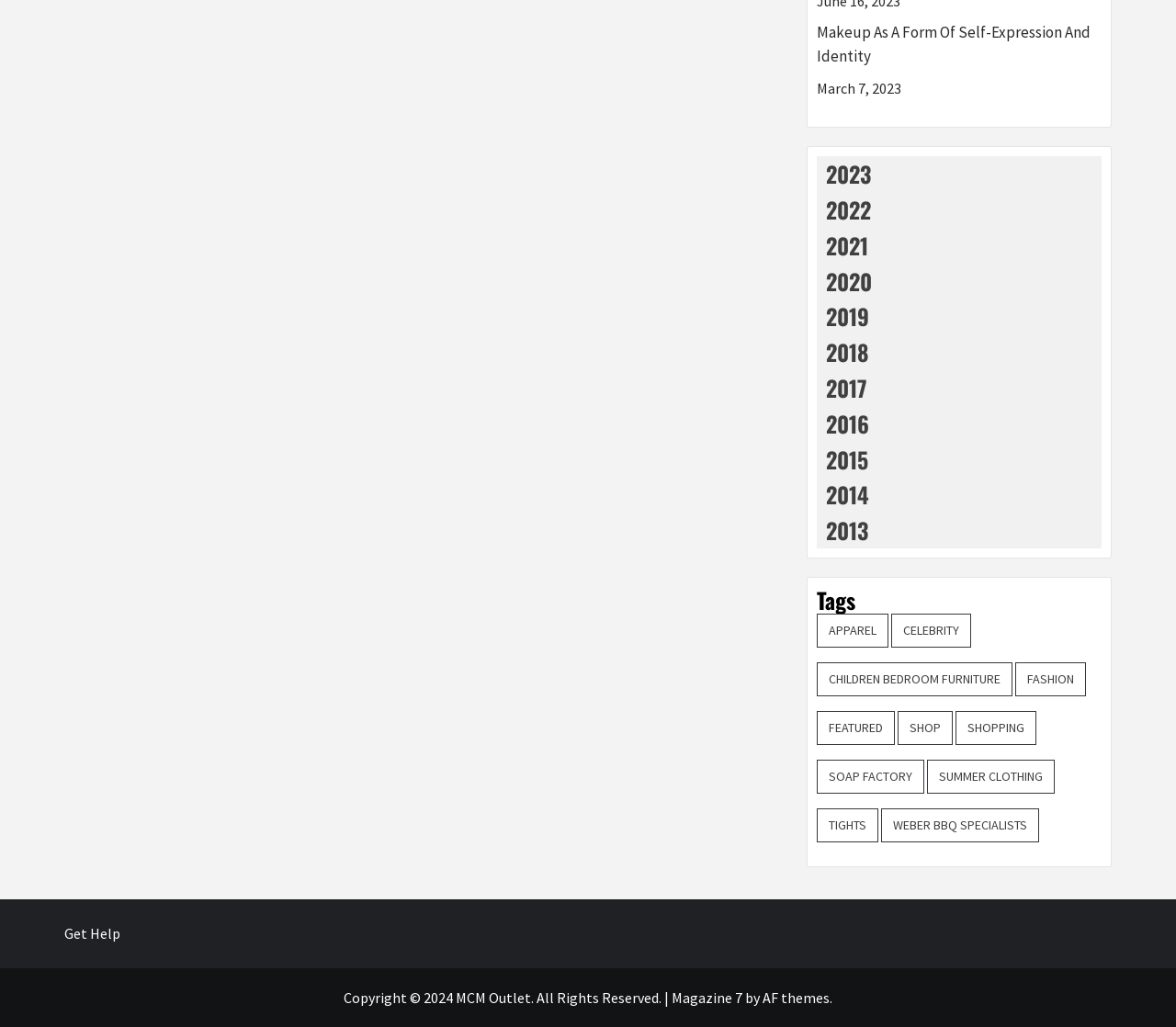What is the name of the magazine?
Using the visual information, answer the question in a single word or phrase.

Magazine 7